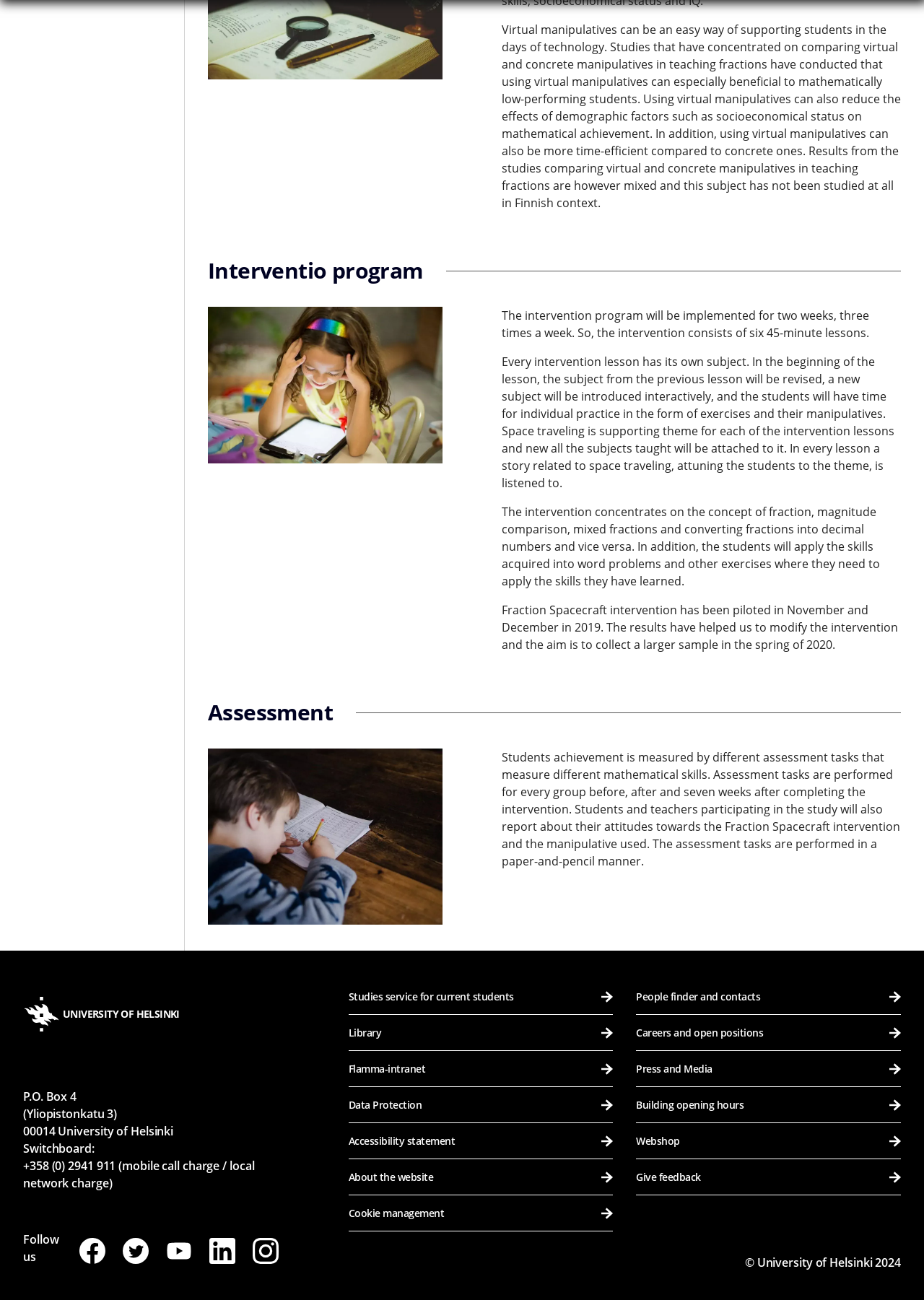Identify the bounding box coordinates for the element that needs to be clicked to fulfill this instruction: "Go to the 'Studies service for current students' page". Provide the coordinates in the format of four float numbers between 0 and 1: [left, top, right, bottom].

[0.377, 0.753, 0.664, 0.781]